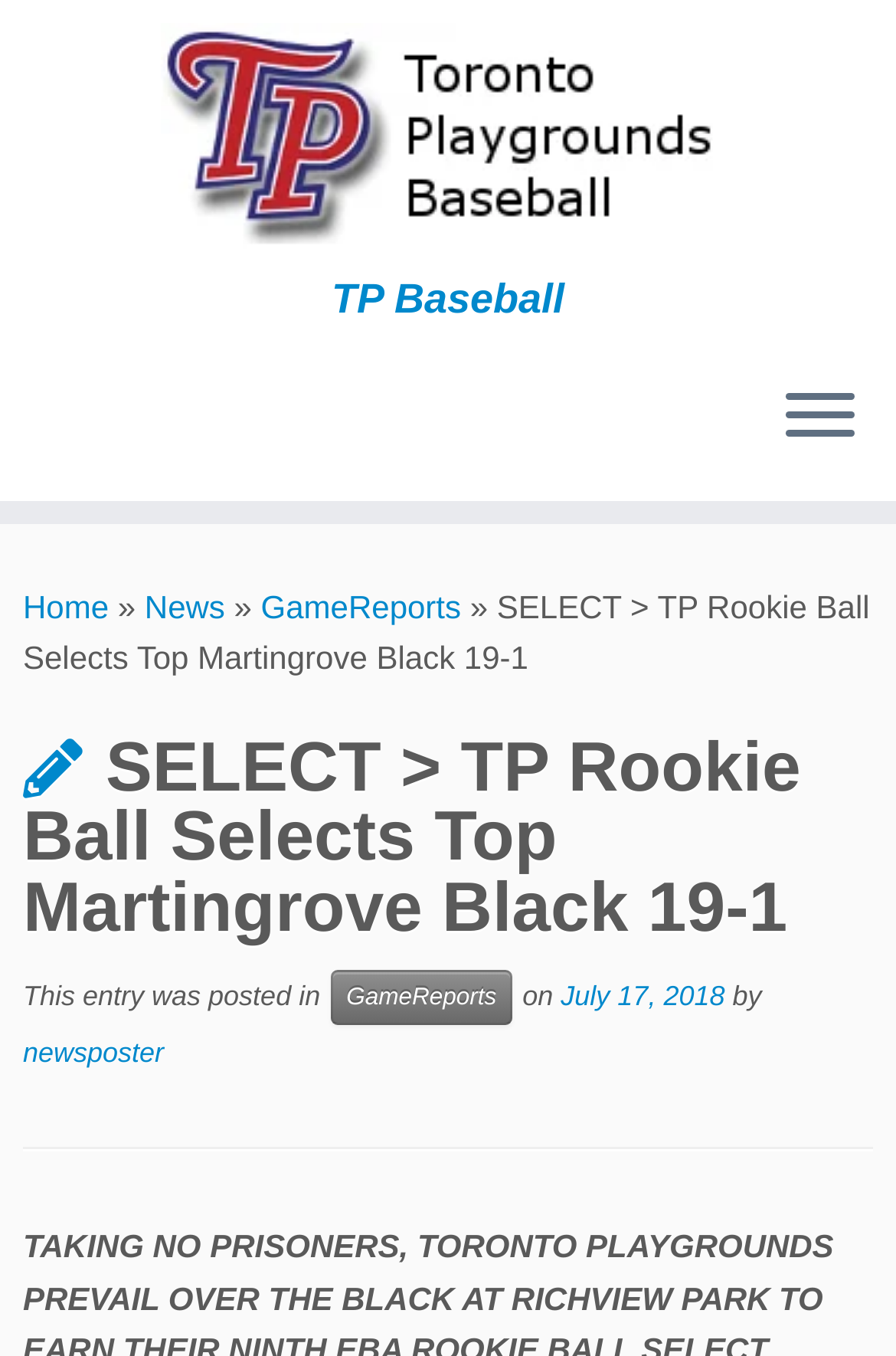Locate the bounding box coordinates of the element's region that should be clicked to carry out the following instruction: "Go to Toronto Playgrounds Baseball Association homepage". The coordinates need to be four float numbers between 0 and 1, i.e., [left, top, right, bottom].

[0.0, 0.017, 1.0, 0.186]